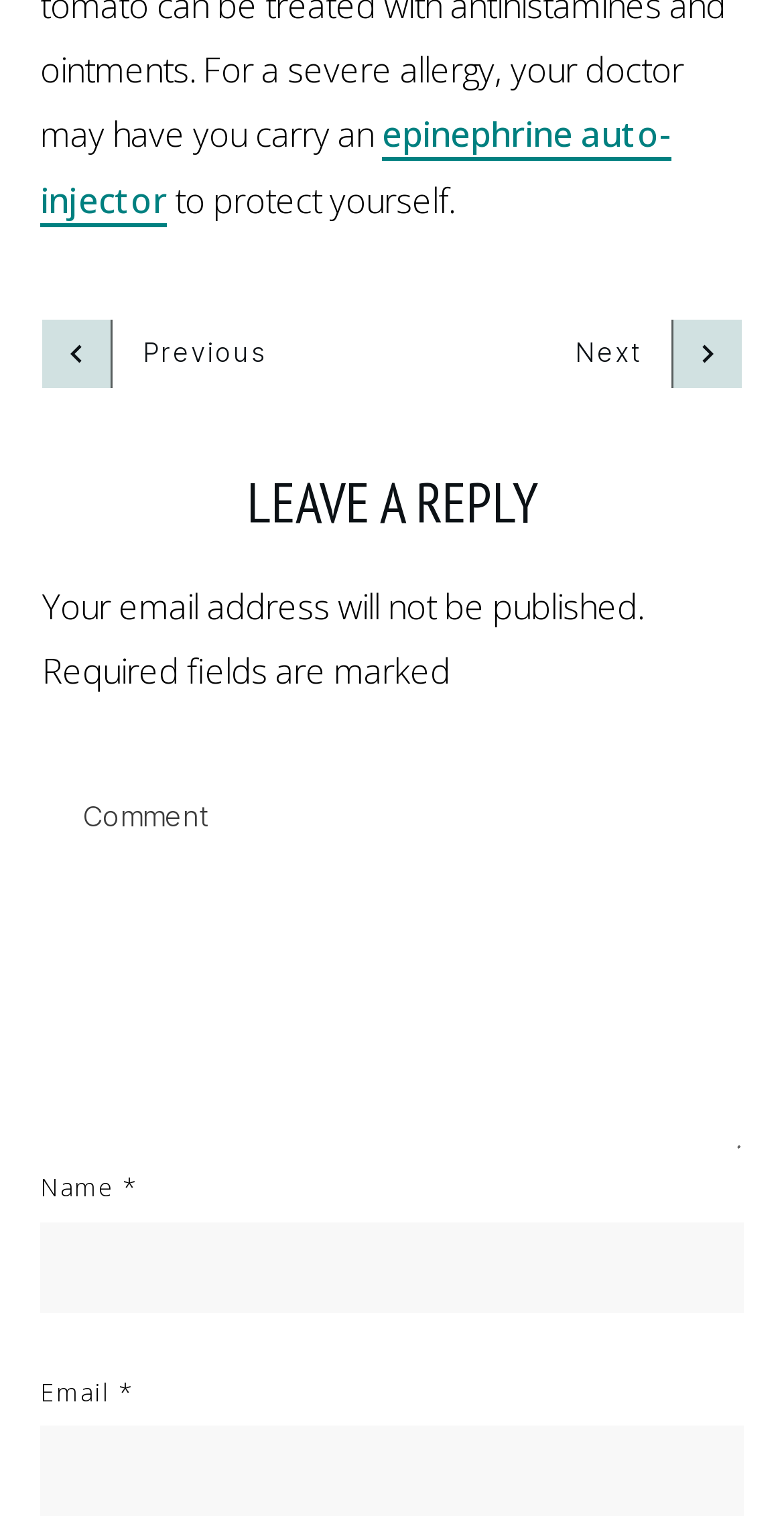What is the purpose of the epinephrine auto-injector?
Provide a comprehensive and detailed answer to the question.

The link 'epinephrine auto-injector' is accompanied by the text 'to protect yourself.' which suggests that the purpose of the epinephrine auto-injector is for self-protection.